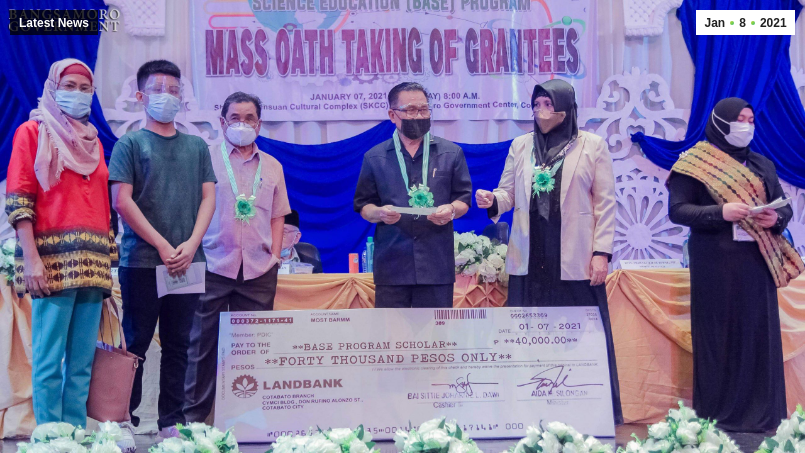Give a short answer using one word or phrase for the question:
What is the purpose of the MASB program?

To provide opportunities for qualified students to pursue careers in science and technology